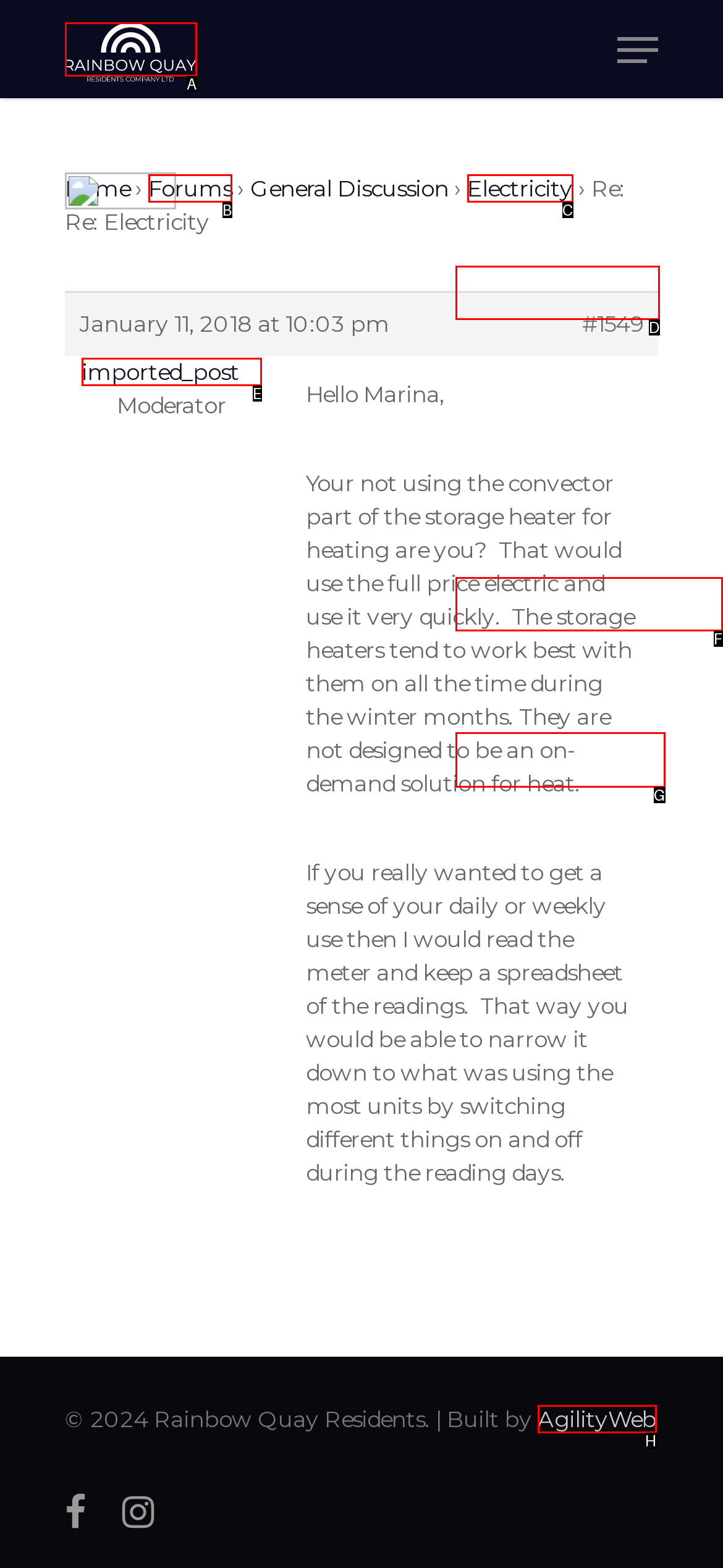Determine which HTML element I should select to execute the task: Go to the gallery
Reply with the corresponding option's letter from the given choices directly.

G